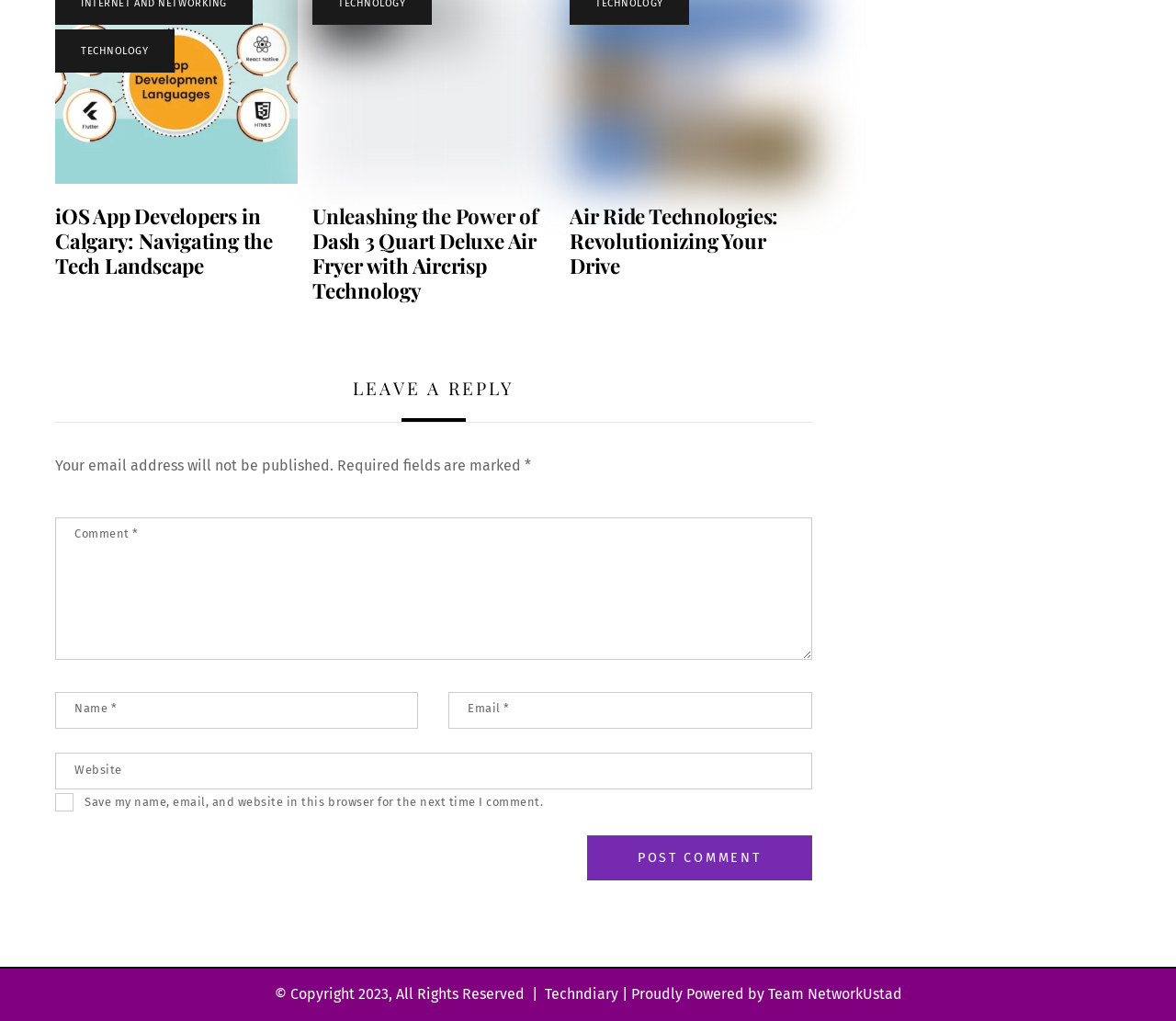How many links are there in the top section?
Based on the screenshot, respond with a single word or phrase.

4